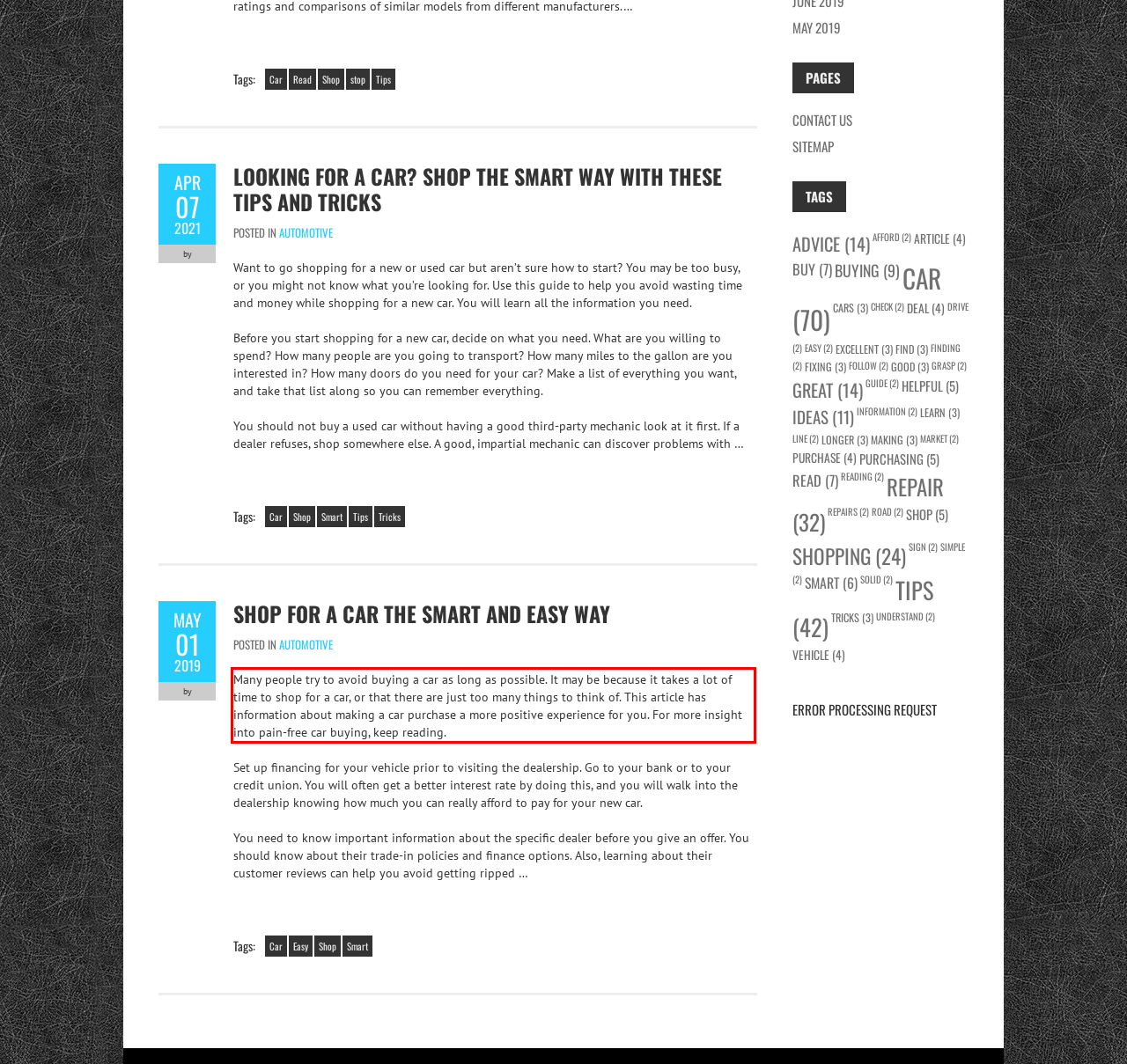Please identify and extract the text content from the UI element encased in a red bounding box on the provided webpage screenshot.

Many people try to avoid buying a car as long as possible. It may be because it takes a lot of time to shop for a car, or that there are just too many things to think of. This article has information about making a car purchase a more positive experience for you. For more insight into pain-free car buying, keep reading.